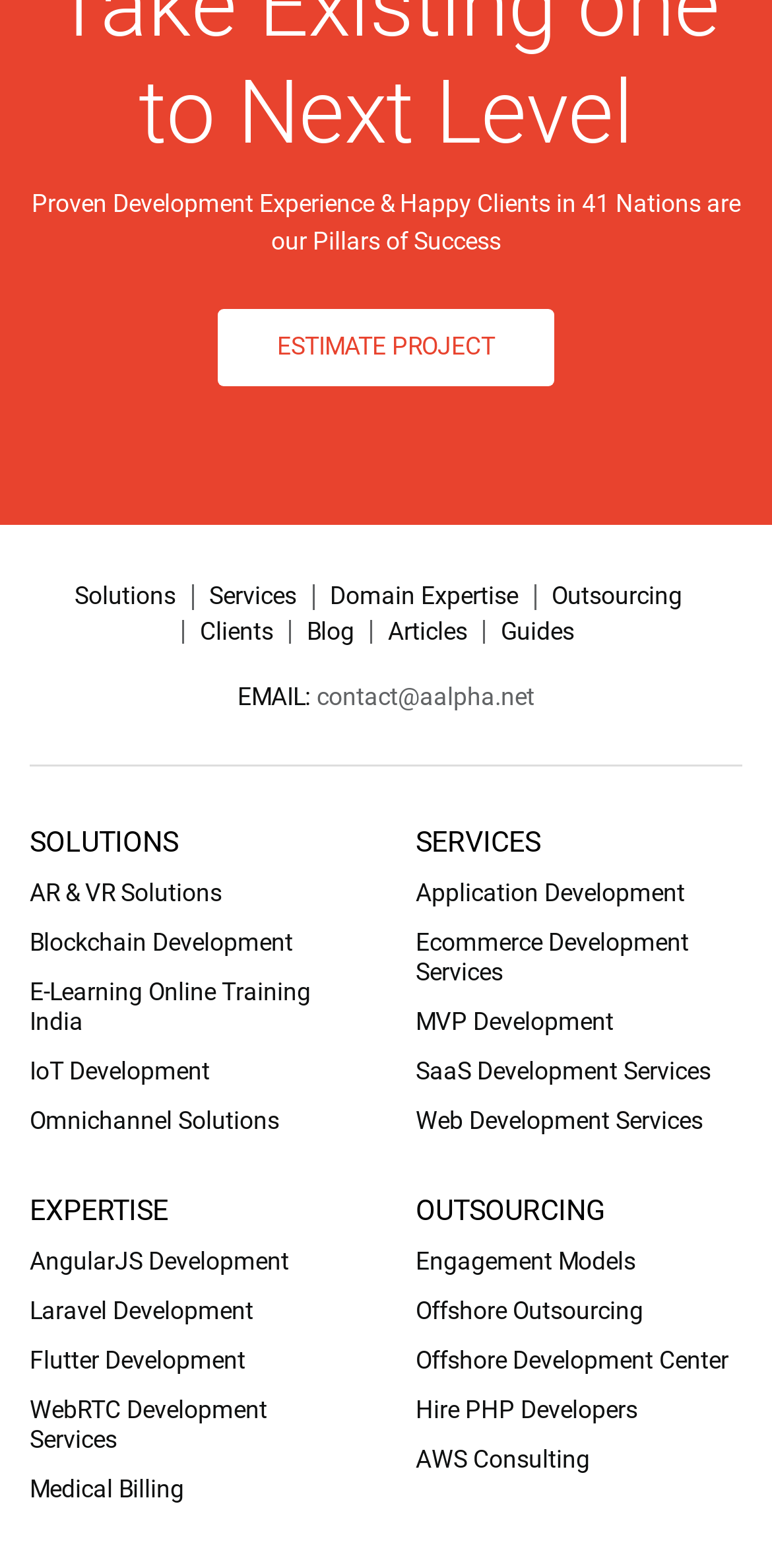Extract the bounding box for the UI element that matches this description: "Hire PHP Developers".

[0.538, 0.891, 0.826, 0.91]